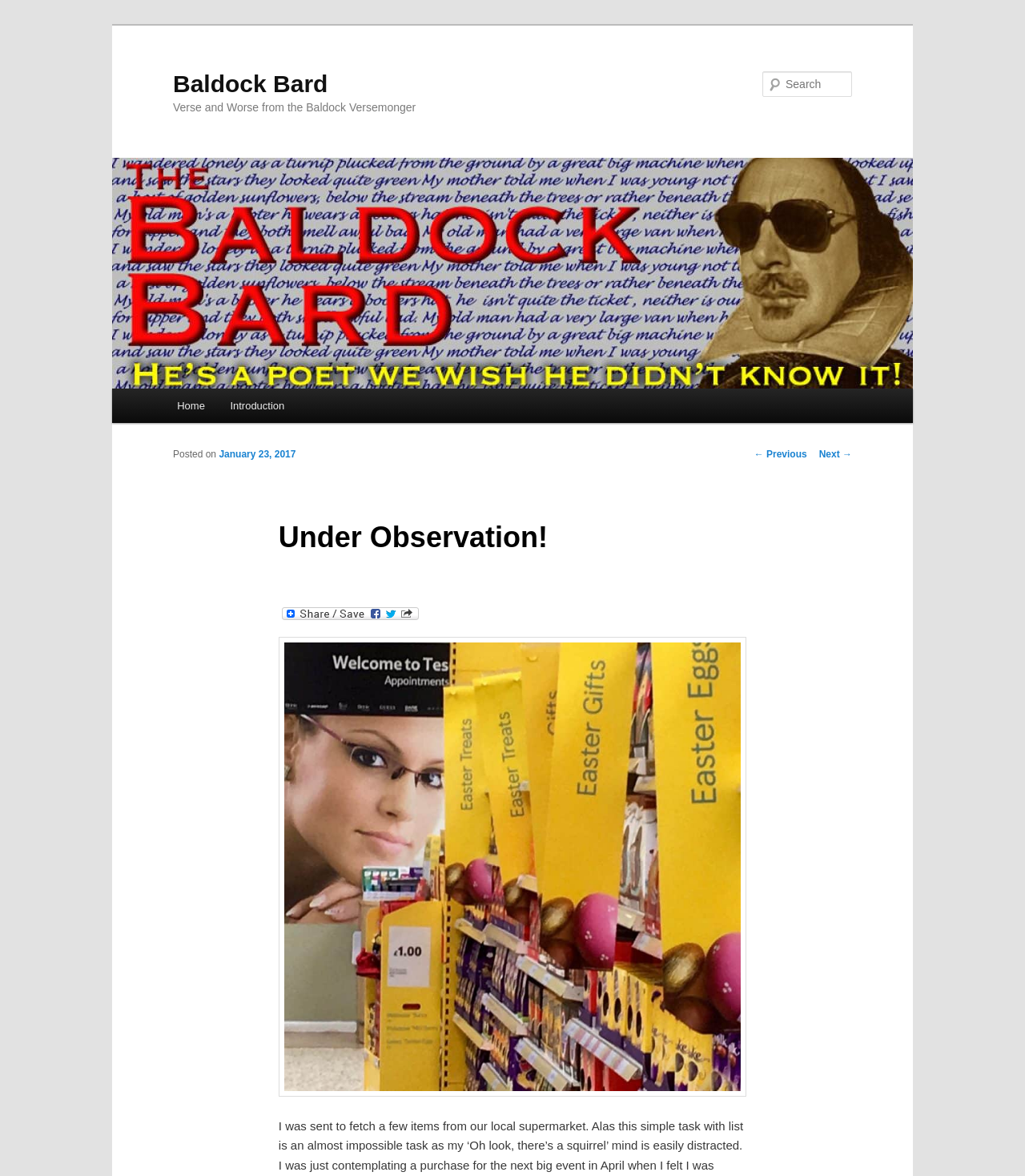Determine the bounding box coordinates for the area that needs to be clicked to fulfill this task: "read the introduction". The coordinates must be given as four float numbers between 0 and 1, i.e., [left, top, right, bottom].

[0.212, 0.33, 0.29, 0.36]